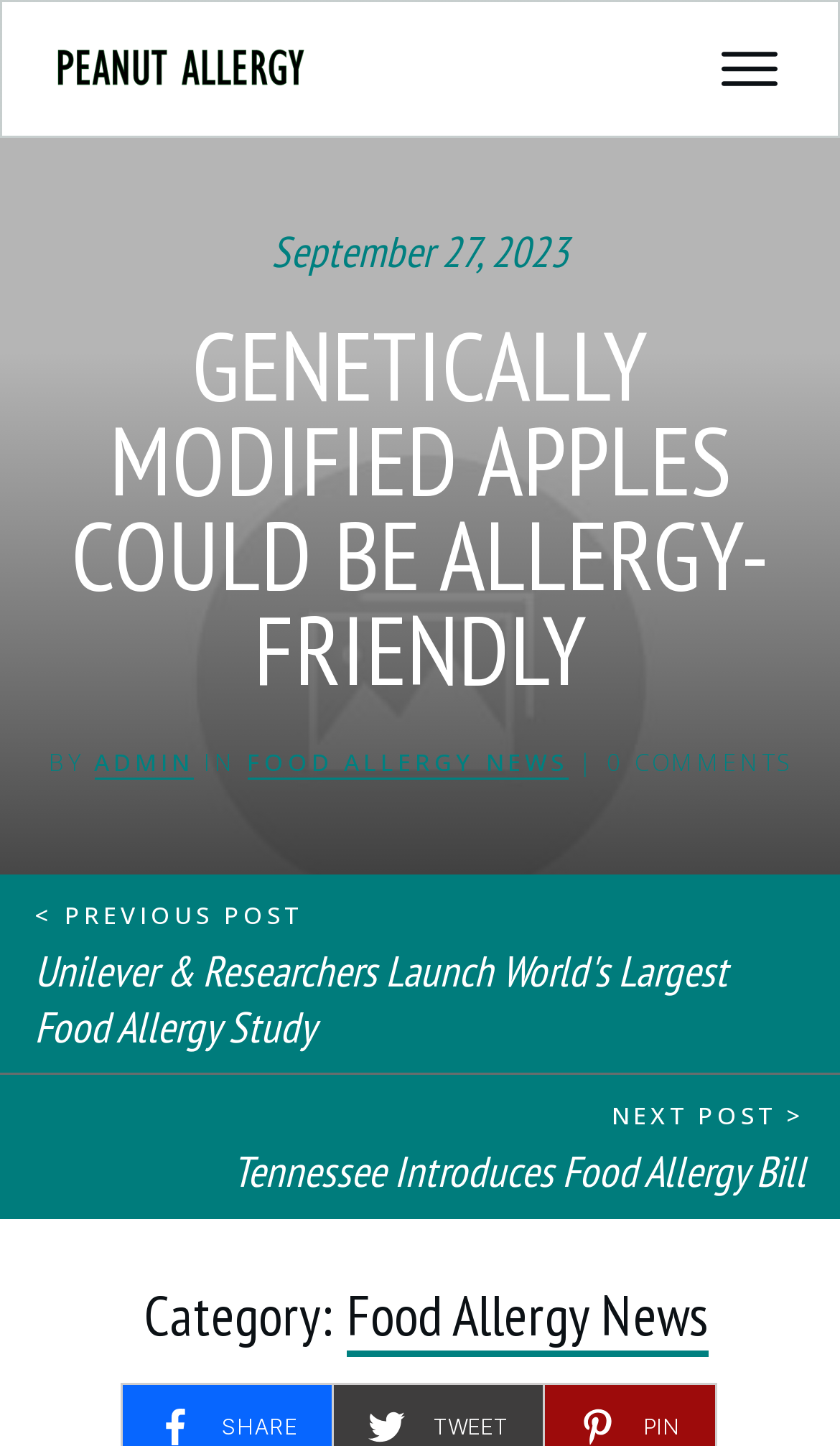Kindly determine the bounding box coordinates for the clickable area to achieve the given instruction: "Go to the previous post".

[0.041, 0.622, 0.359, 0.644]